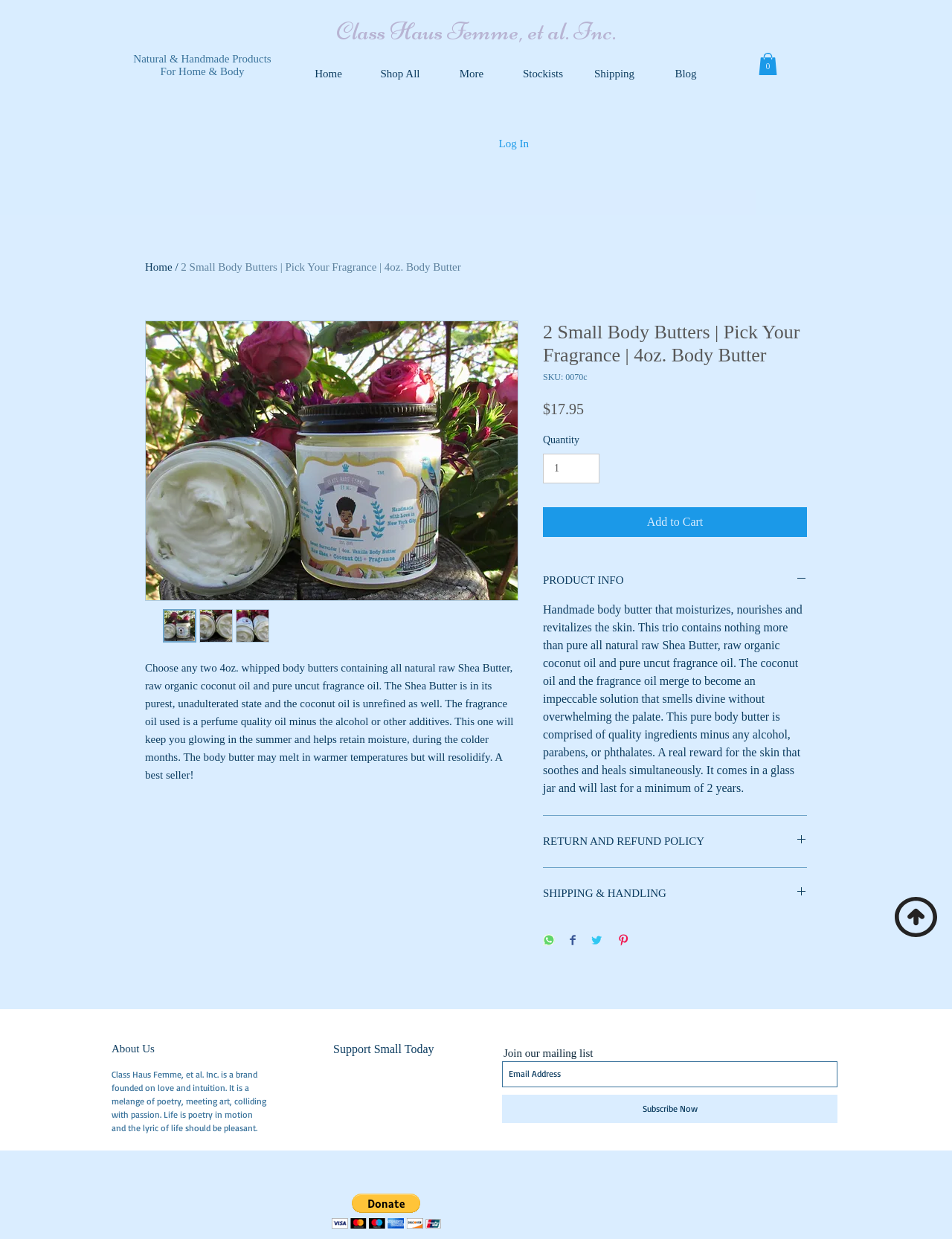Respond to the following question with a brief word or phrase:
What is the price of the body butter?

$17.95